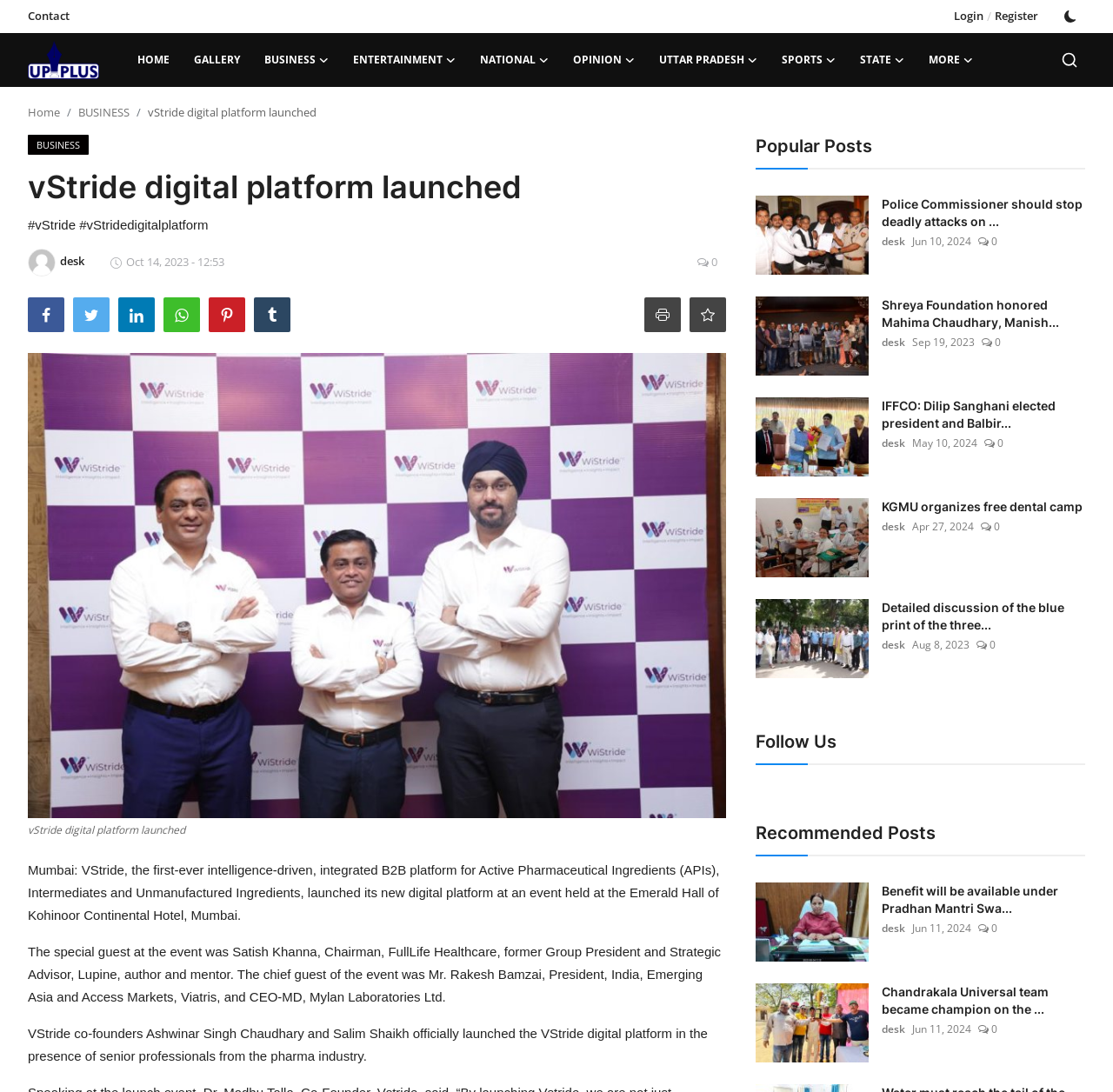Please identify the bounding box coordinates of where to click in order to follow the instruction: "Search for something".

[0.947, 0.04, 0.975, 0.069]